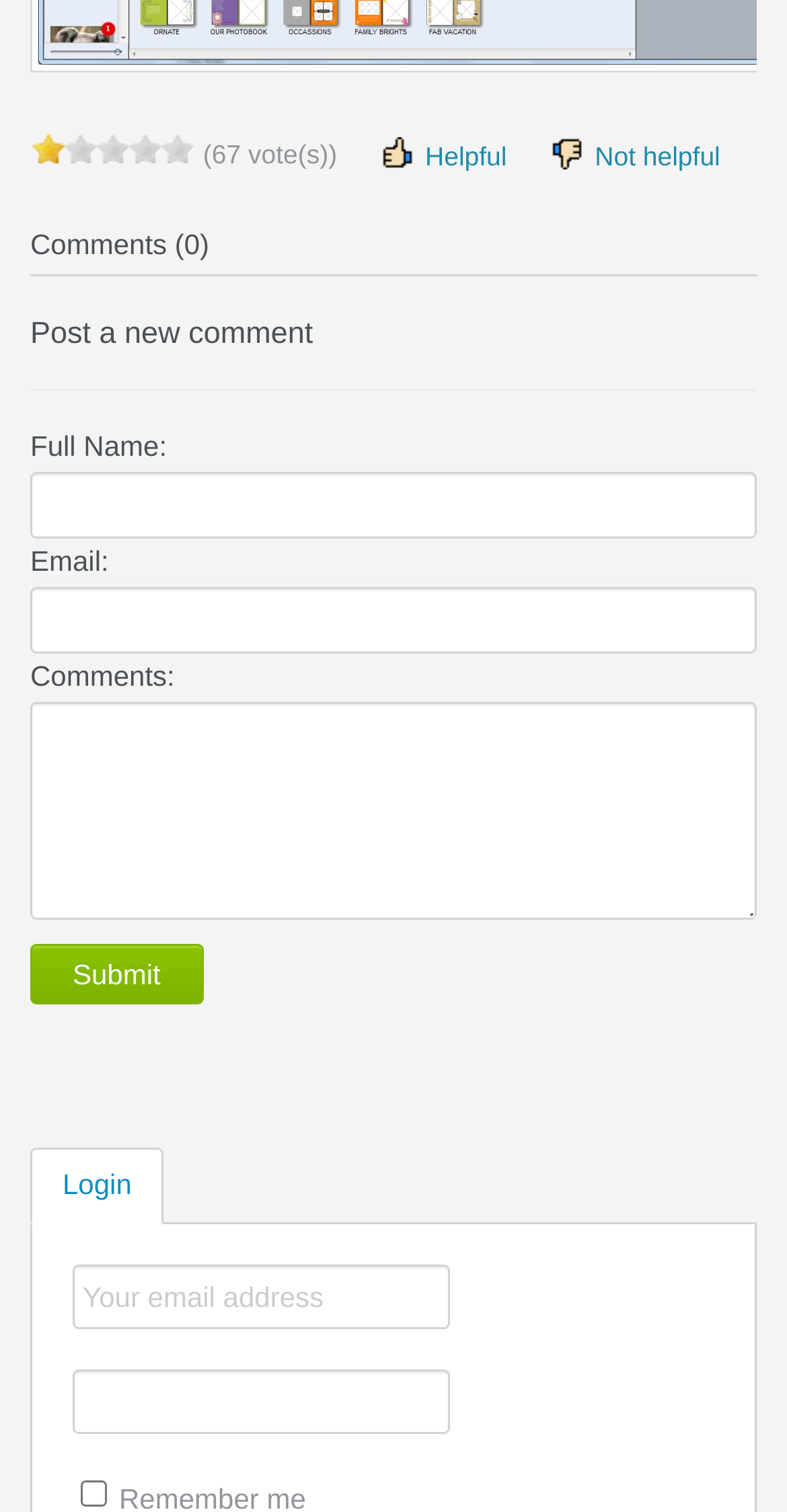Please find the bounding box coordinates of the section that needs to be clicked to achieve this instruction: "Post a new comment".

[0.038, 0.209, 0.418, 0.233]